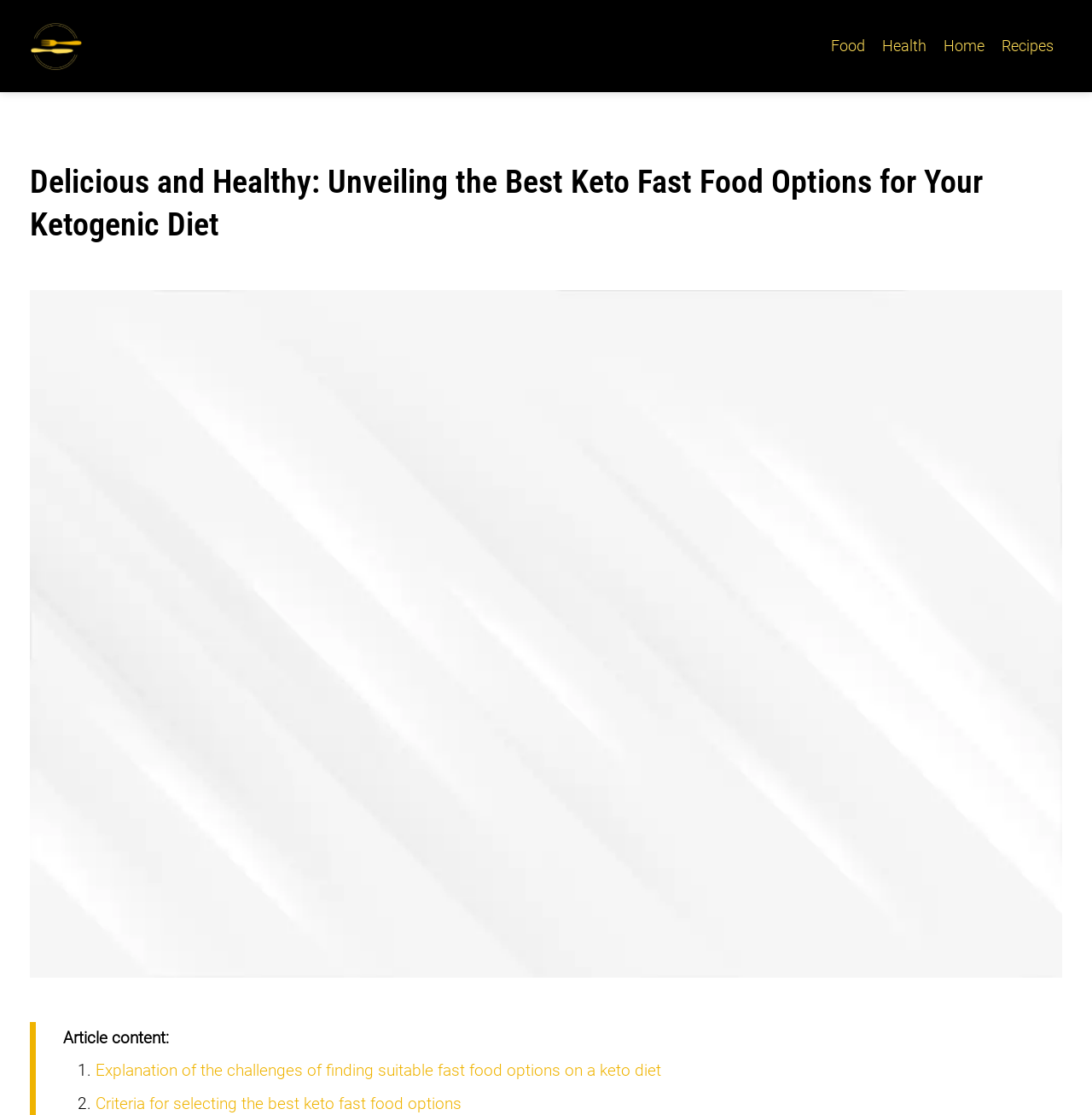Pinpoint the bounding box coordinates for the area that should be clicked to perform the following instruction: "Read the article about keto fast food options".

[0.058, 0.922, 0.155, 0.939]